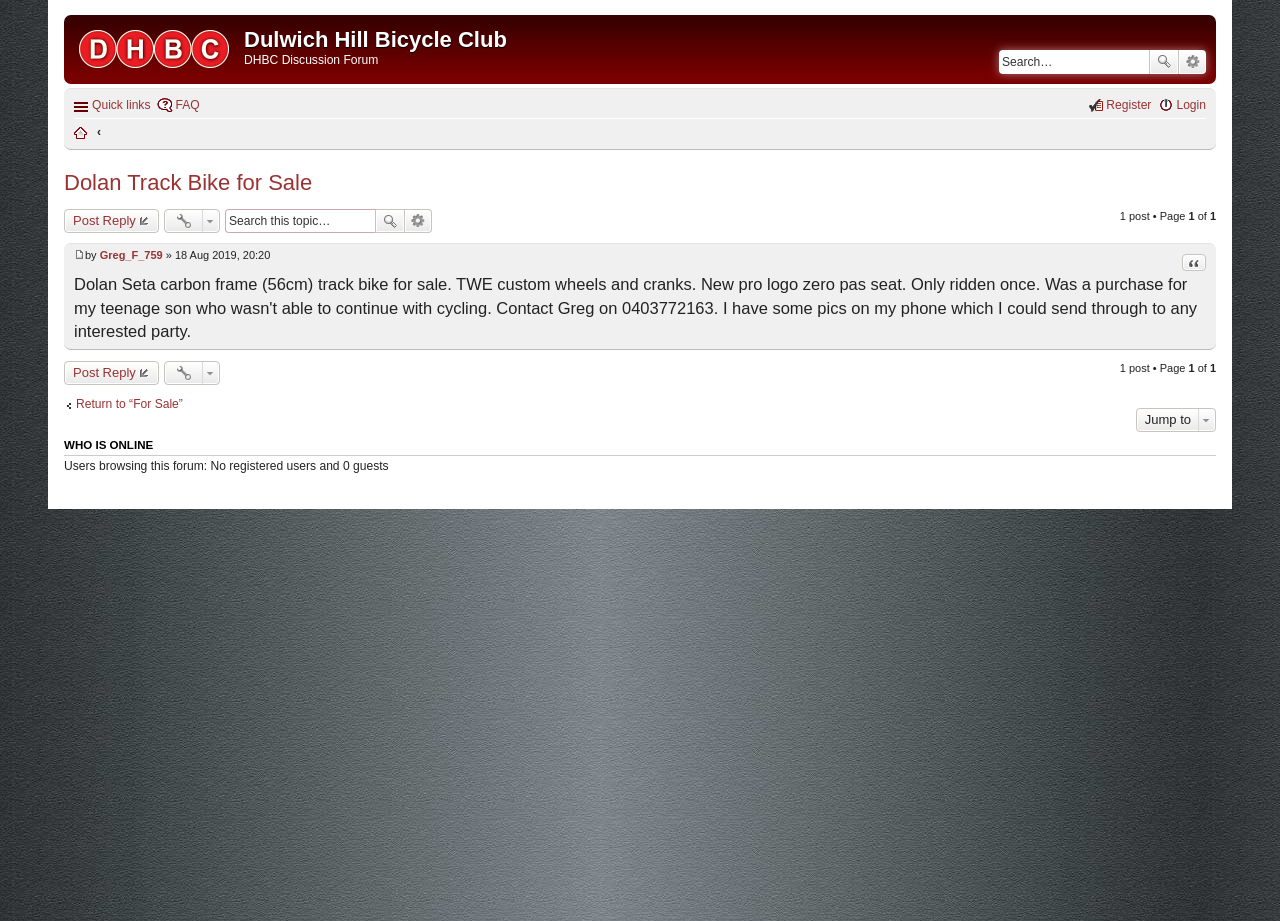Pinpoint the bounding box coordinates for the area that should be clicked to perform the following instruction: "View topic tools".

[0.128, 0.227, 0.172, 0.253]